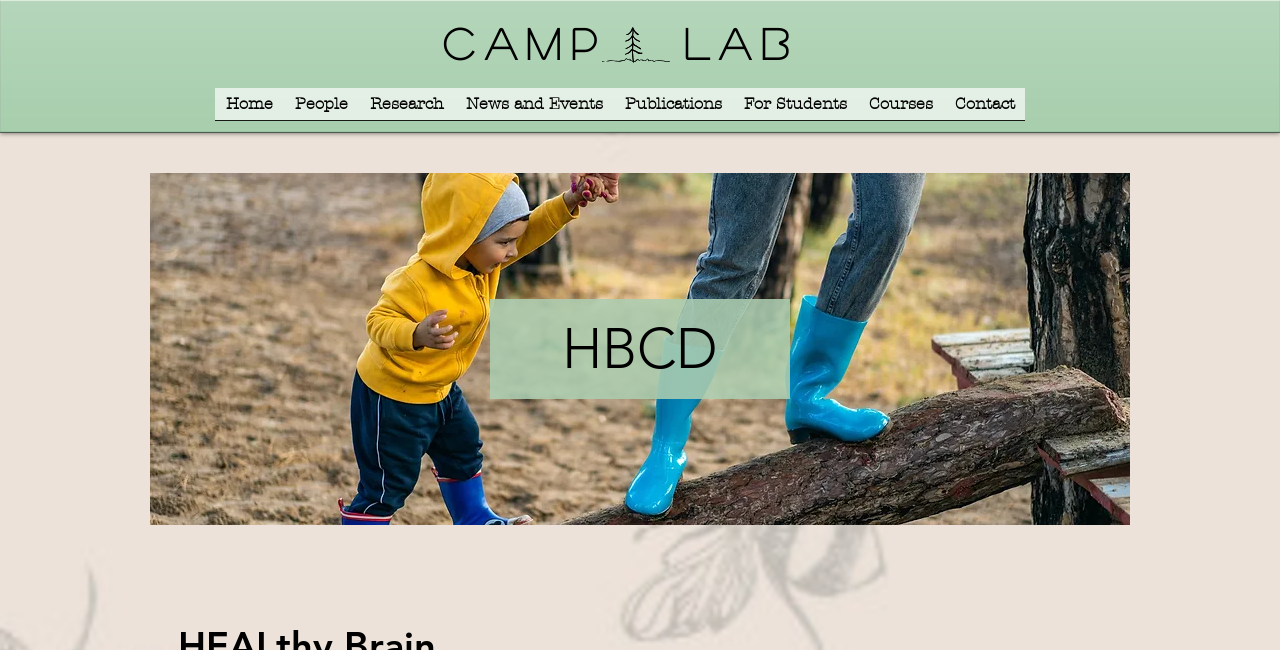Refer to the image and provide a thorough answer to this question:
What is the position of the 'Research' link relative to the 'Home' link?

I compared the bounding box coordinates of the 'Home' link and the 'Research' link. The 'Research' link has a larger x1 value than the 'Home' link, which means it is located to the right of the 'Home' link.